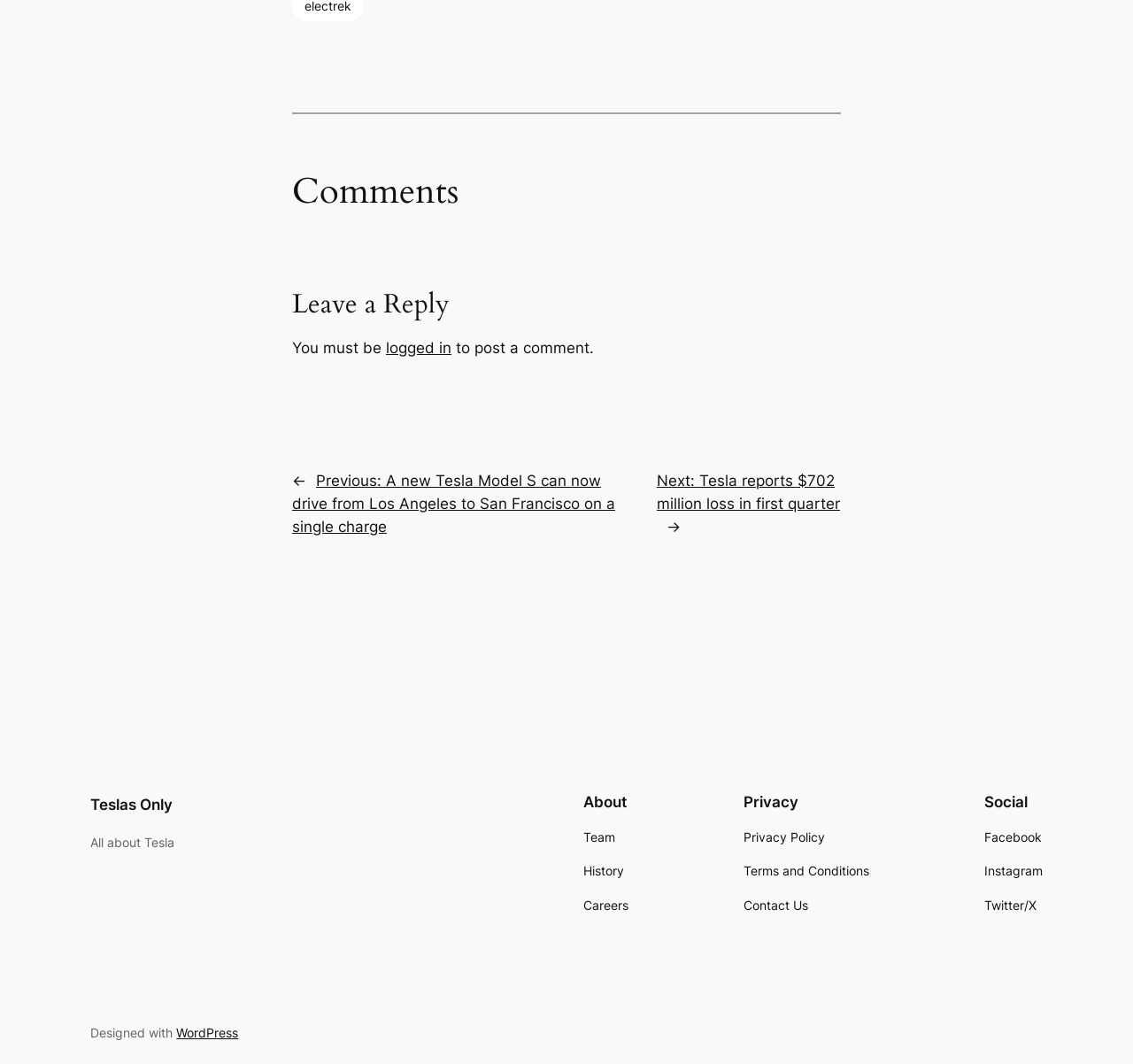Show the bounding box coordinates for the HTML element described as: "About Us".

None